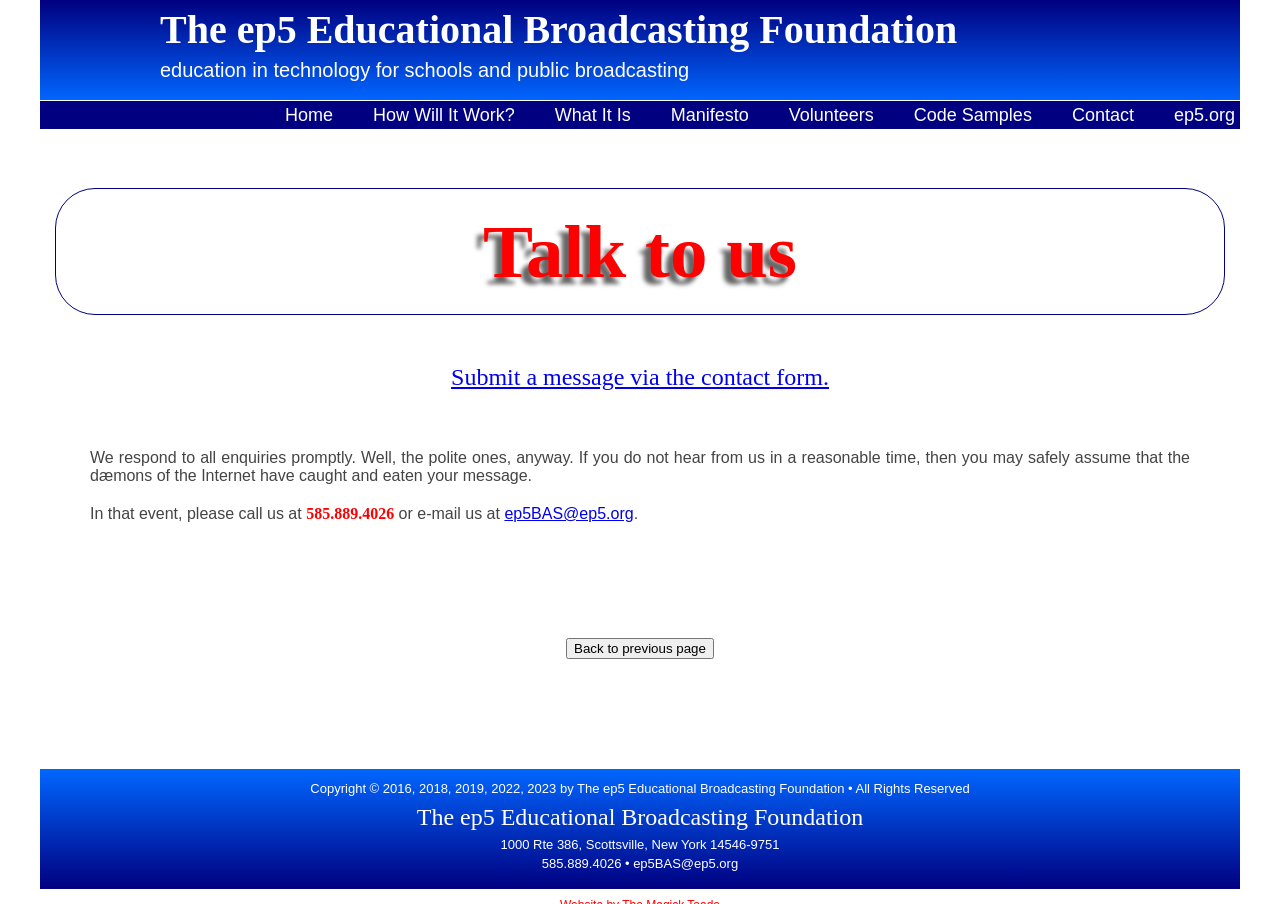Could you locate the bounding box coordinates for the section that should be clicked to accomplish this task: "Click on Heating Repairs".

None